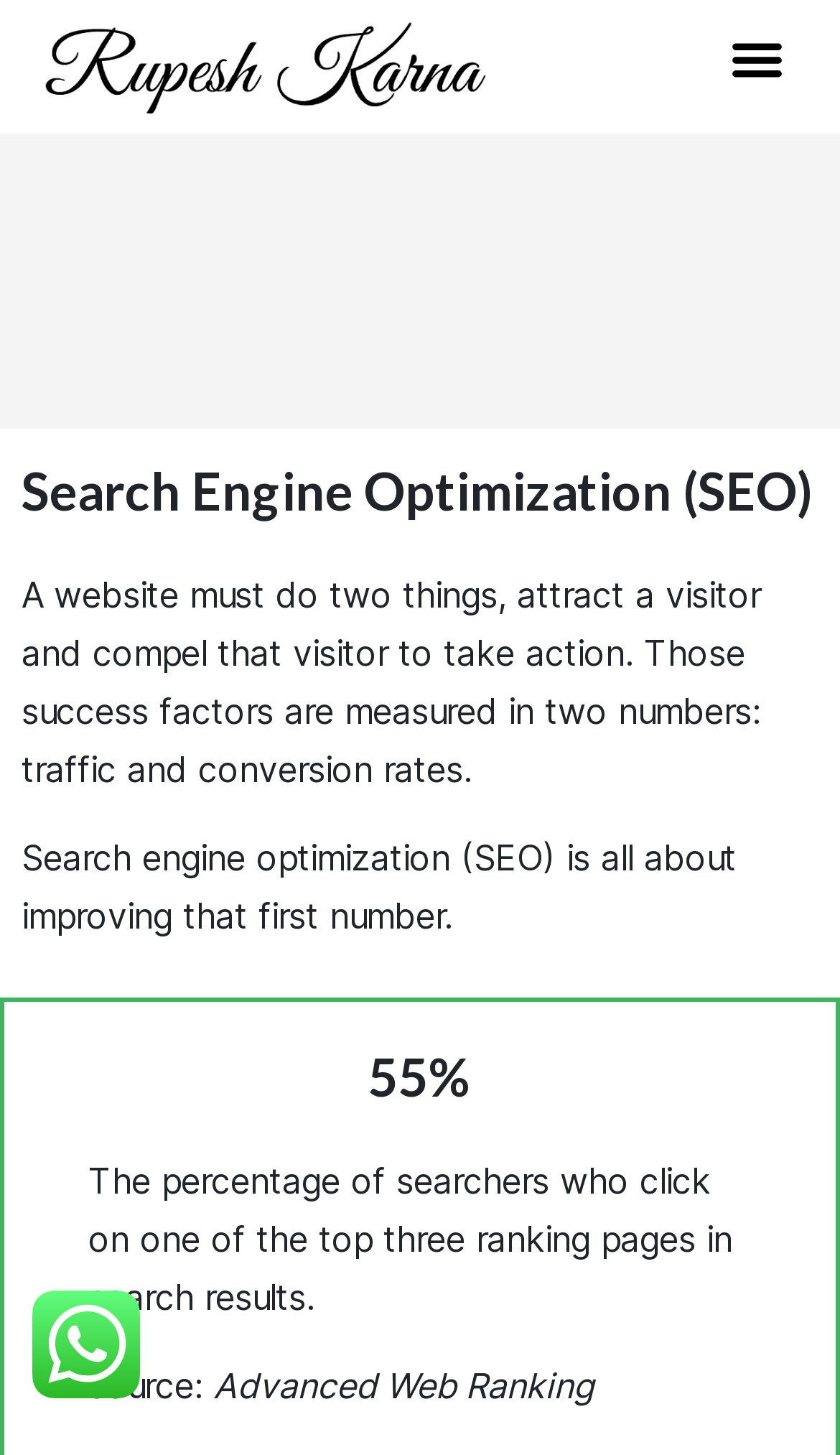Offer a meticulous description of the webpage's structure and content.

The webpage is about Search Engine Optimization (SEO) and has a title "SEO | Rupesh Karna" at the top. On the top-right corner, there is a menu toggle button. Below the title, there is a heading "Search Engine Optimization (SEO)" followed by a paragraph of text that explains the importance of attracting visitors and compelling them to take action on a website. 

The text is divided into two sections, with the first section explaining the success factors of a website, measured in traffic and conversion rates. The second section focuses on search engine optimization, which aims to improve the first number. 

Further down, there is a heading "55%" with a description that explains the percentage of searchers who click on one of the top three ranking pages in search results. The source of this information is cited as "Advanced Web Ranking". 

On the bottom-left corner, there is an image, although its content is not specified. Overall, the webpage has a simple layout with a focus on providing information about SEO.